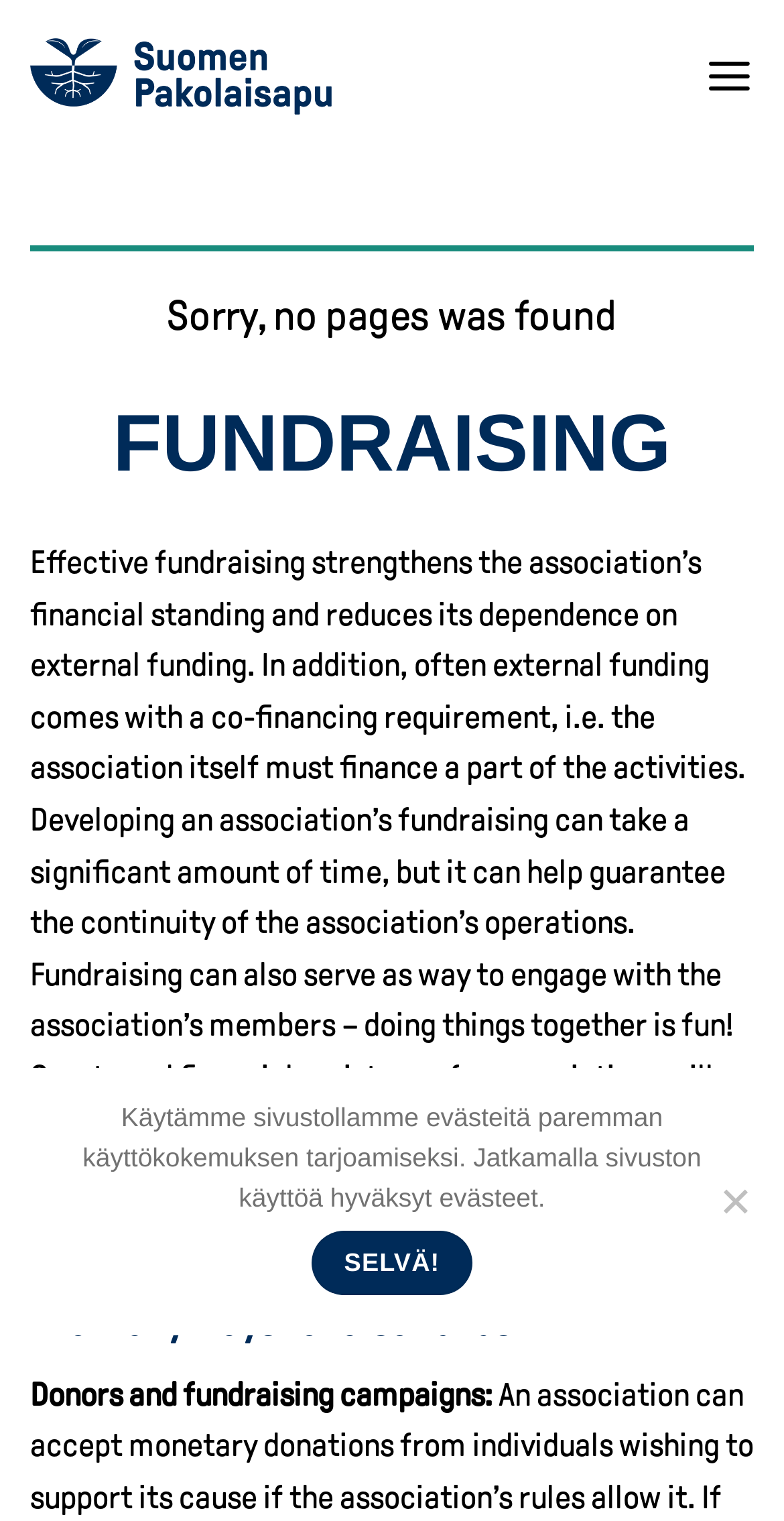What is mentioned as a way to engage with the association's members?
Respond to the question with a single word or phrase according to the image.

Doing things together